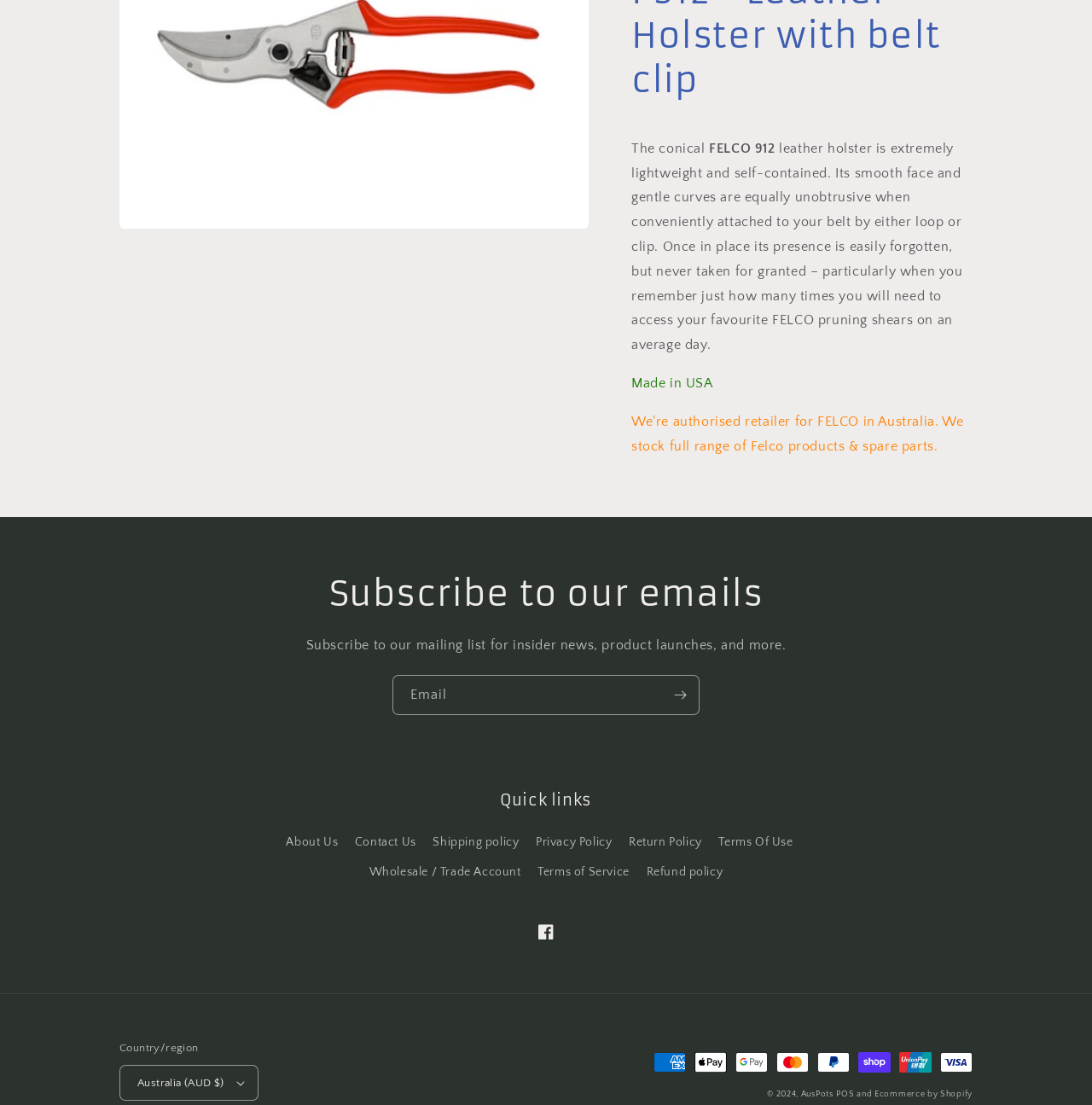Indicate the bounding box coordinates of the element that needs to be clicked to satisfy the following instruction: "Follow on Facebook". The coordinates should be four float numbers between 0 and 1, i.e., [left, top, right, bottom].

[0.483, 0.826, 0.517, 0.86]